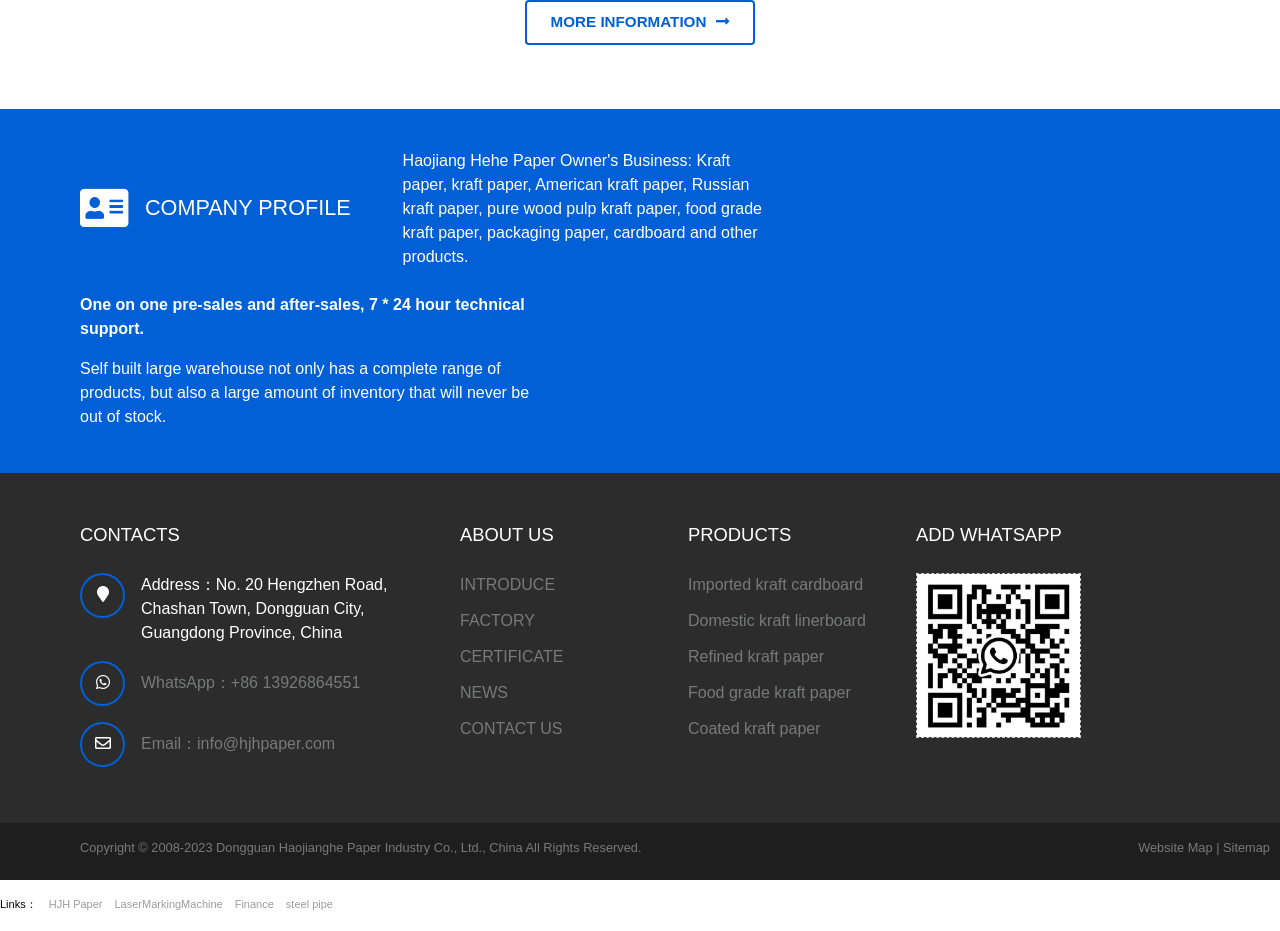Please identify the bounding box coordinates of the area that needs to be clicked to fulfill the following instruction: "View company profile."

[0.113, 0.21, 0.274, 0.237]